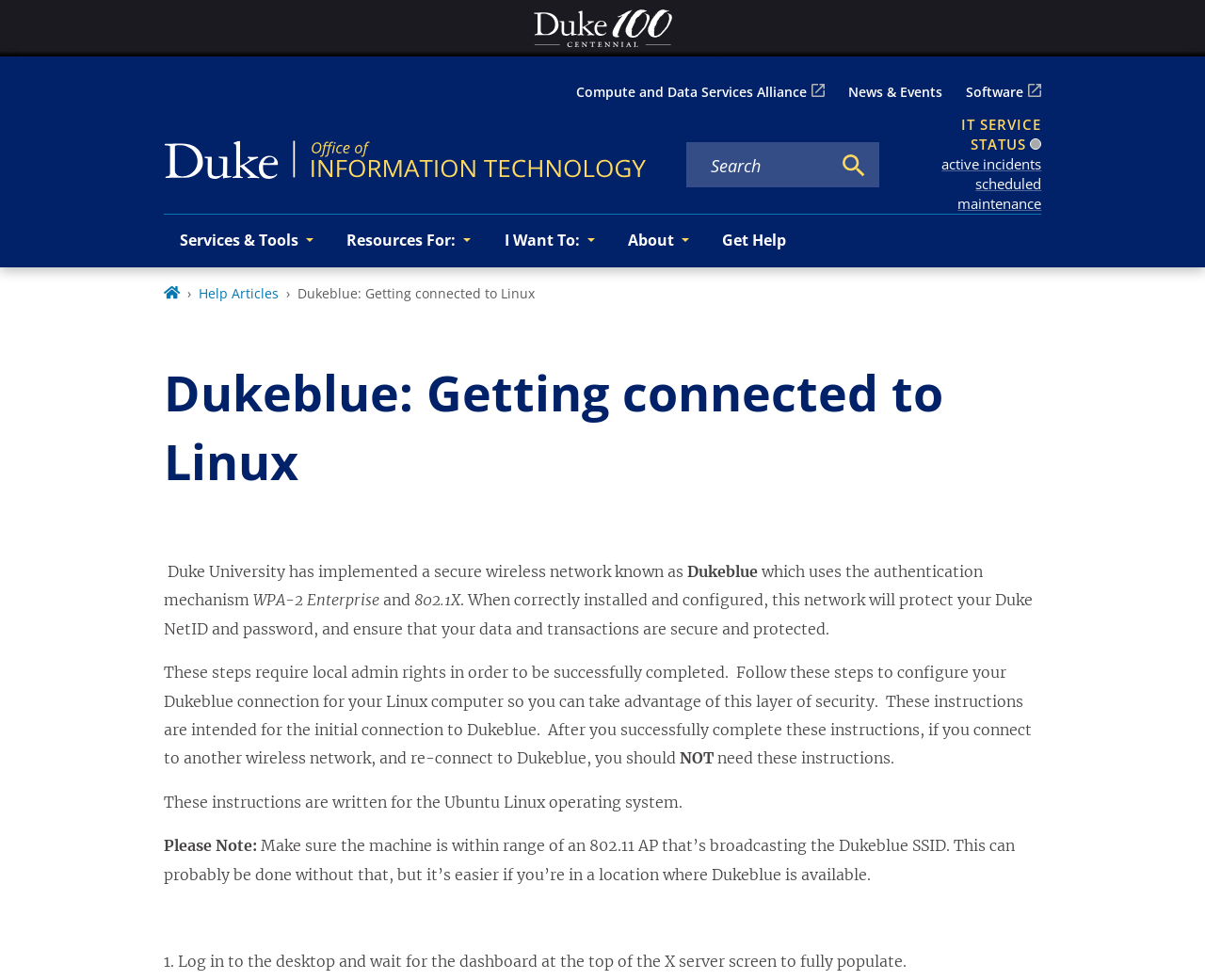Determine the bounding box coordinates of the section I need to click to execute the following instruction: "Click the 'Services & Tools' button". Provide the coordinates as four float numbers between 0 and 1, i.e., [left, top, right, bottom].

[0.136, 0.219, 0.274, 0.273]